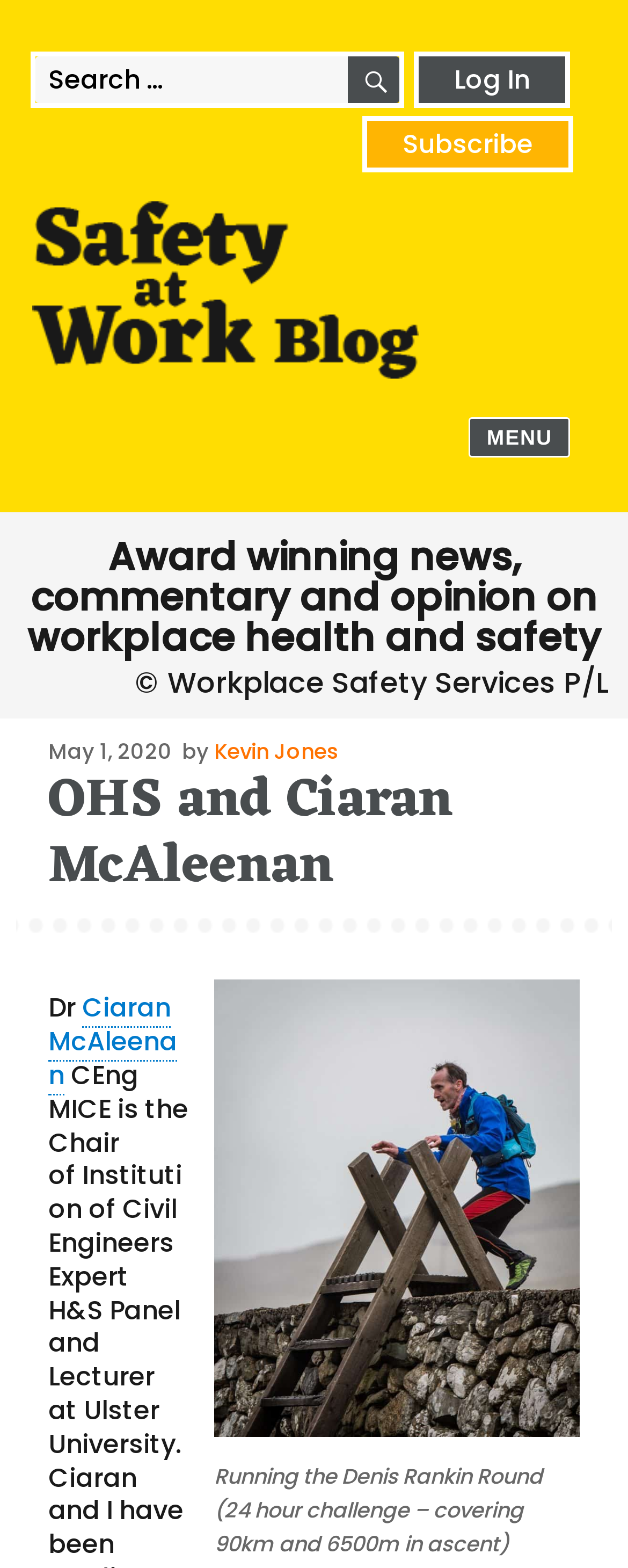Identify the bounding box coordinates of the region I need to click to complete this instruction: "Log in to the website".

[0.659, 0.033, 0.908, 0.069]